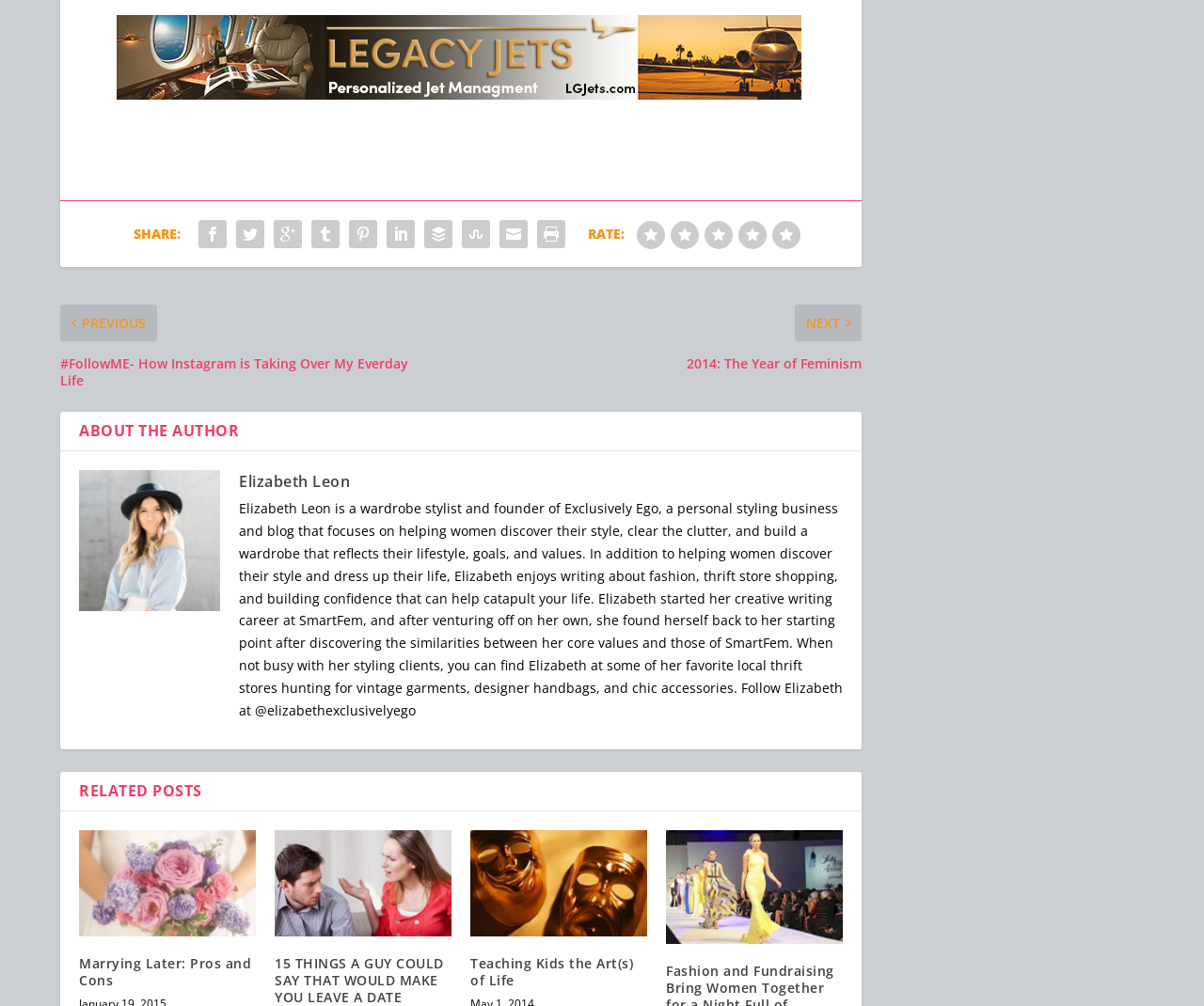How many social media links are available?
Using the image, give a concise answer in the form of a single word or short phrase.

9